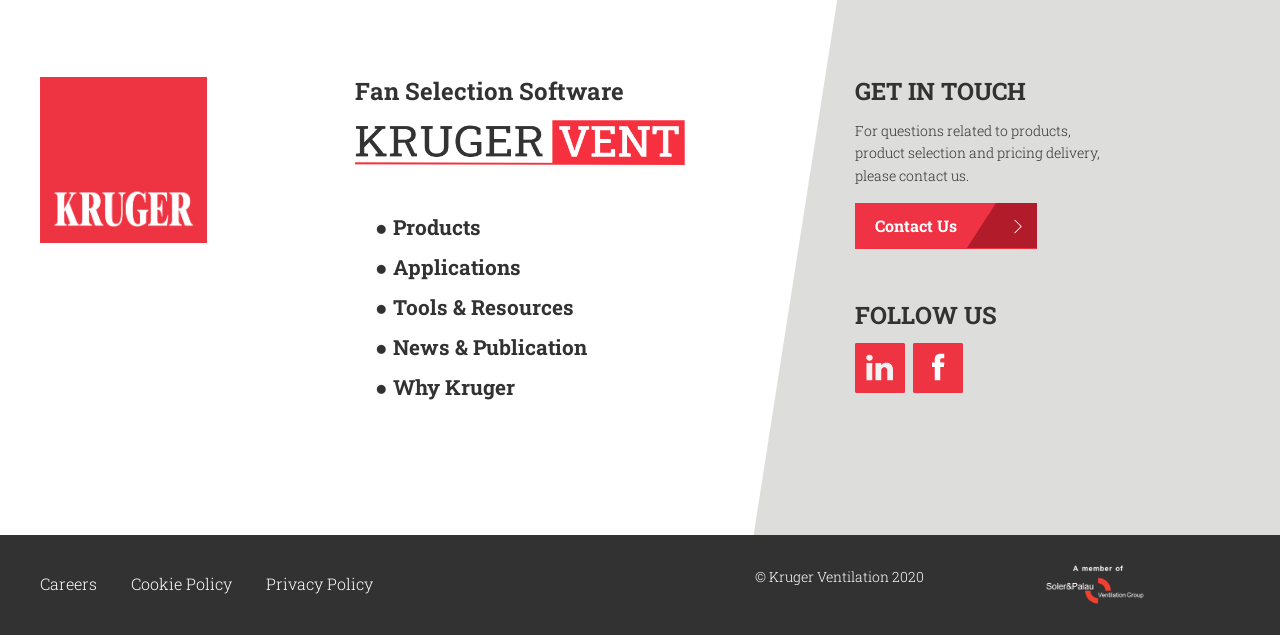Please look at the image and answer the question with a detailed explanation: What is the name of the company?

The company name can be found in the logo image at the top left corner of the webpage, and also in the copyright text at the bottom of the webpage, which says '© Kruger Ventilation 2020'.